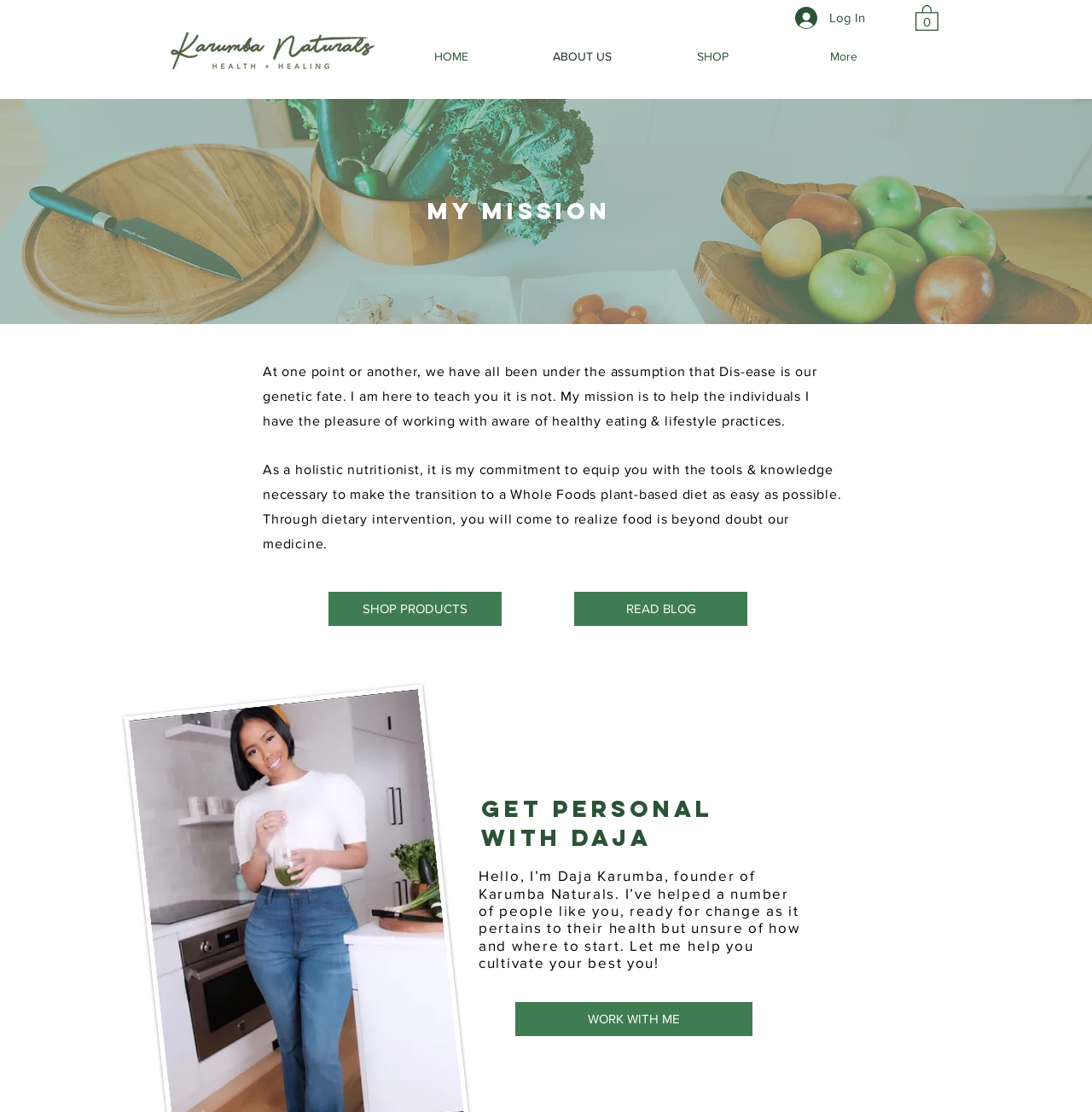Can you determine the bounding box coordinates of the area that needs to be clicked to fulfill the following instruction: "Go to the HOME page"?

[0.353, 0.032, 0.473, 0.07]